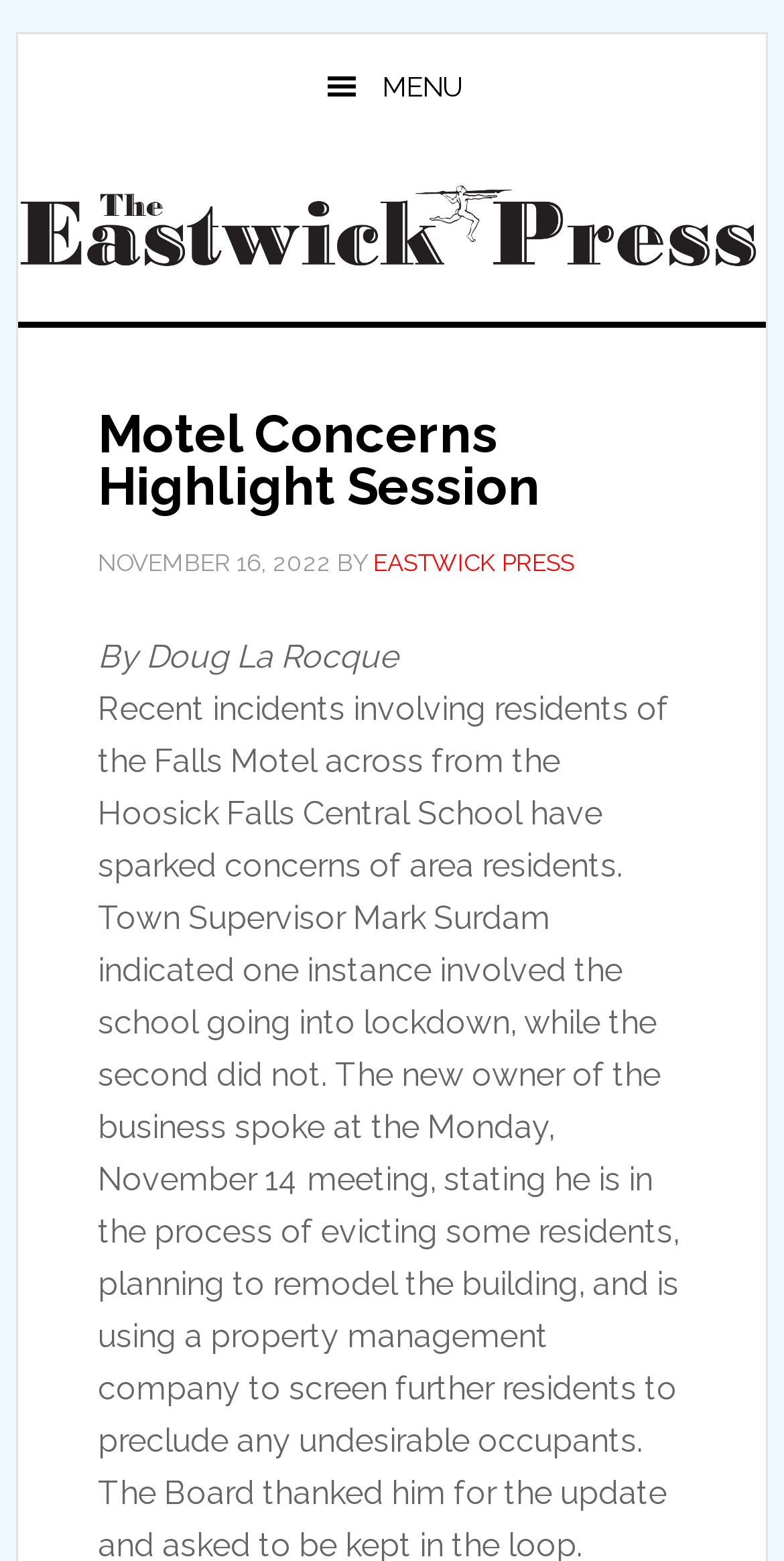Examine the image and give a thorough answer to the following question:
How many links are there in the header section?

I counted the number of link elements in the header section and found two links, one with the text 'EASTWICK PRESS' and another without any text.